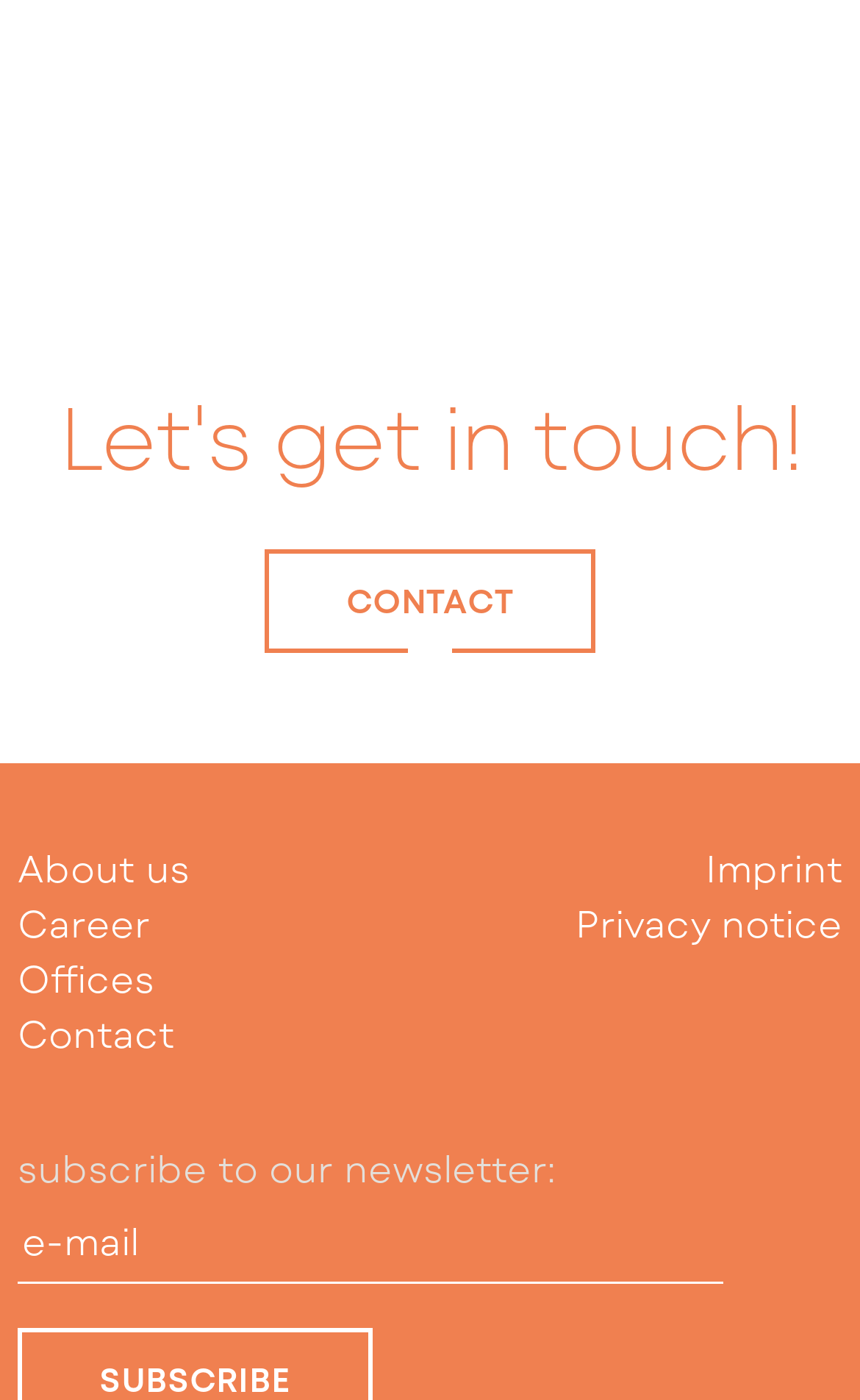Respond with a single word or phrase:
What is the last link in the bottom section?

Imprint